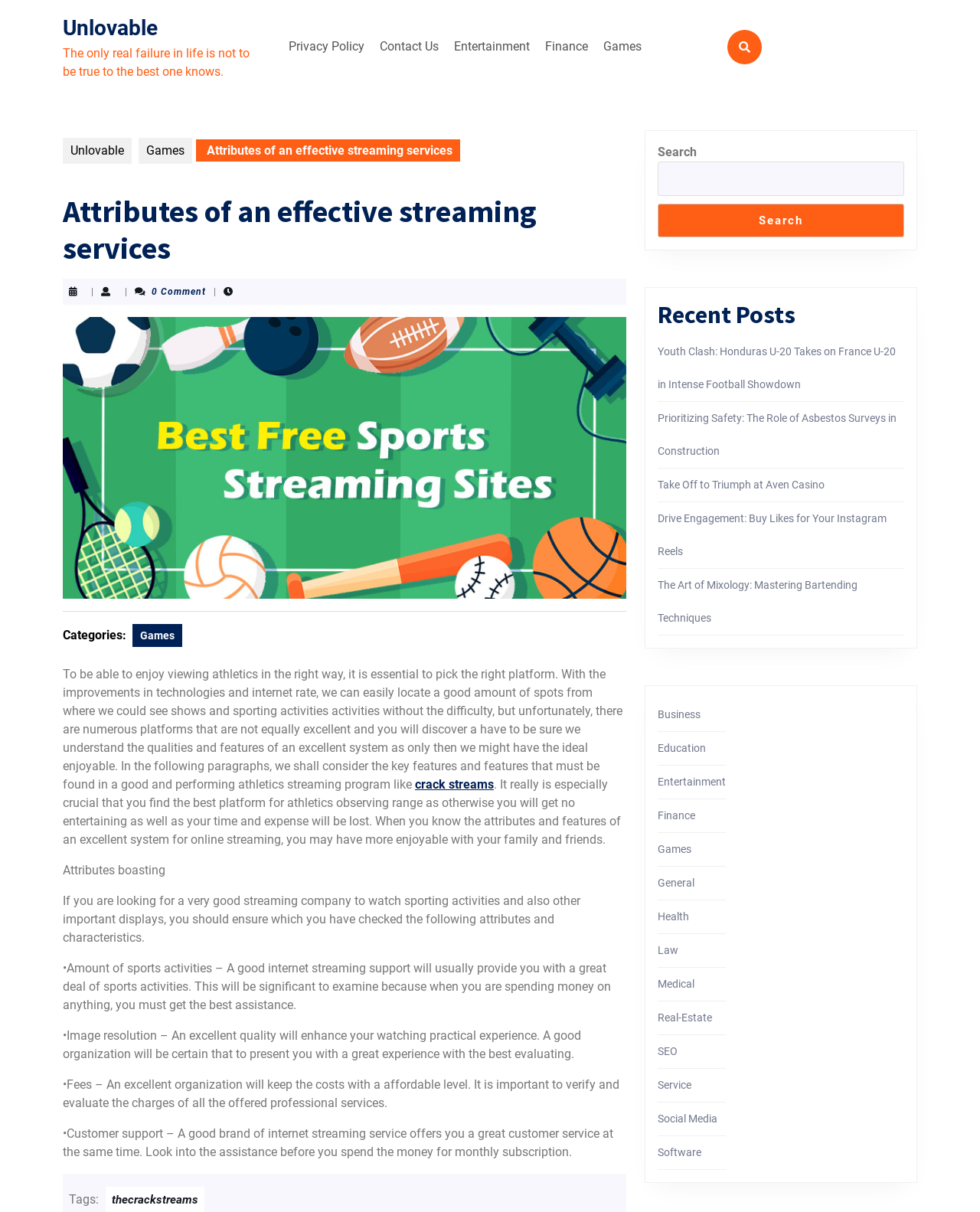What is the purpose of the search box?
Please answer the question with a single word or phrase, referencing the image.

To search the website